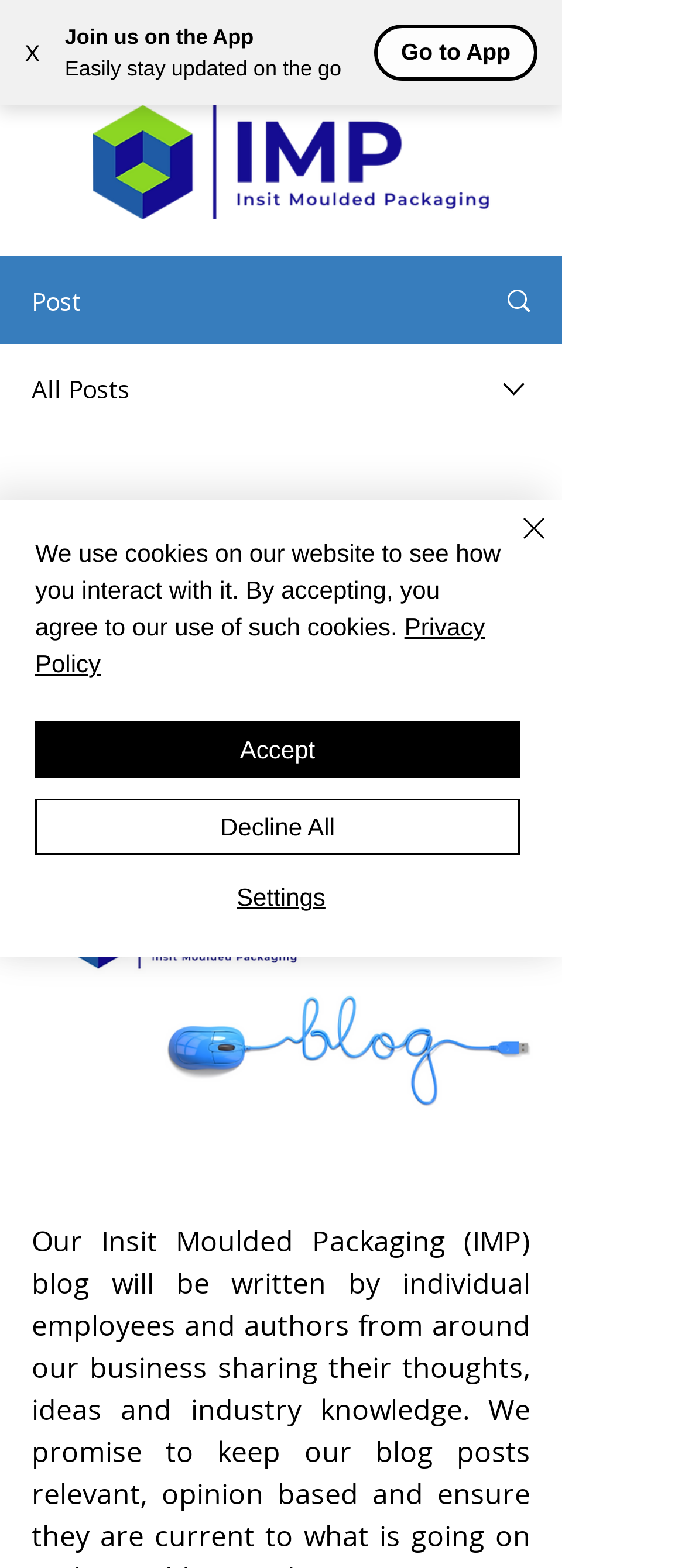Provide the bounding box coordinates for the area that should be clicked to complete the instruction: "Visit 'The Island Now'".

None